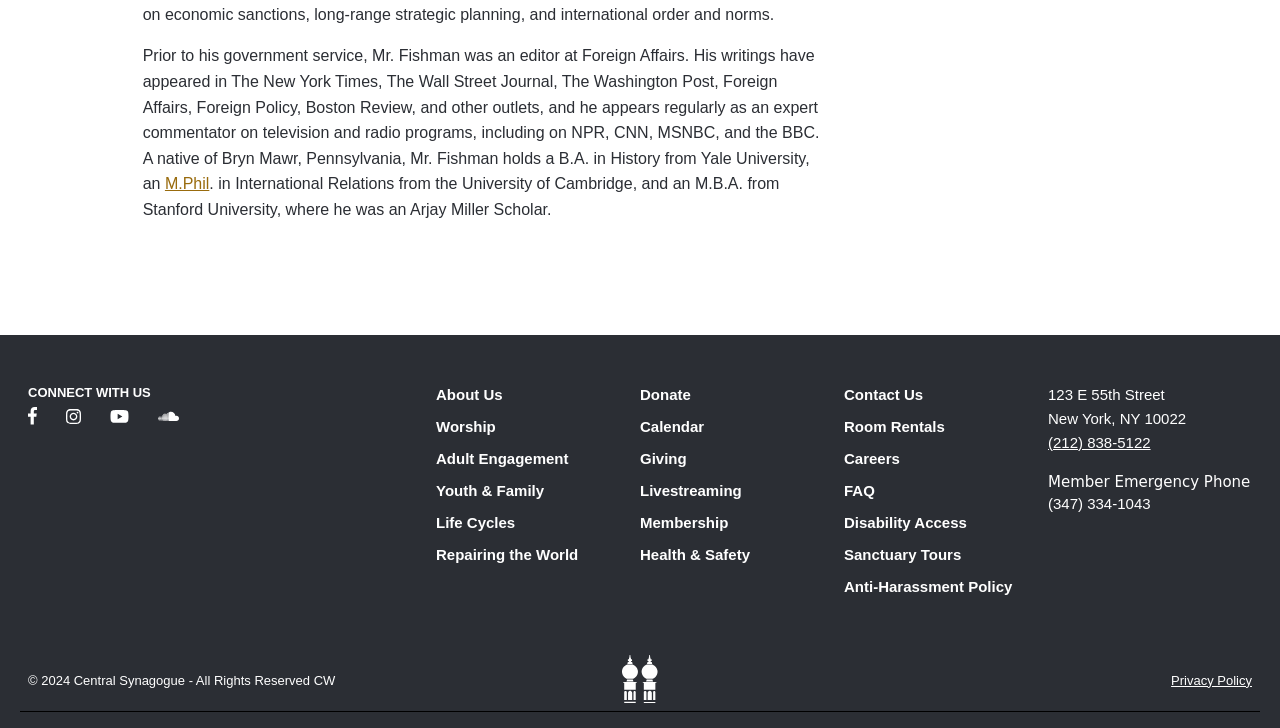Determine the bounding box coordinates for the element that should be clicked to follow this instruction: "Click the phone number (212) 838-5122". The coordinates should be given as four float numbers between 0 and 1, in the format [left, top, right, bottom].

[0.819, 0.596, 0.899, 0.619]